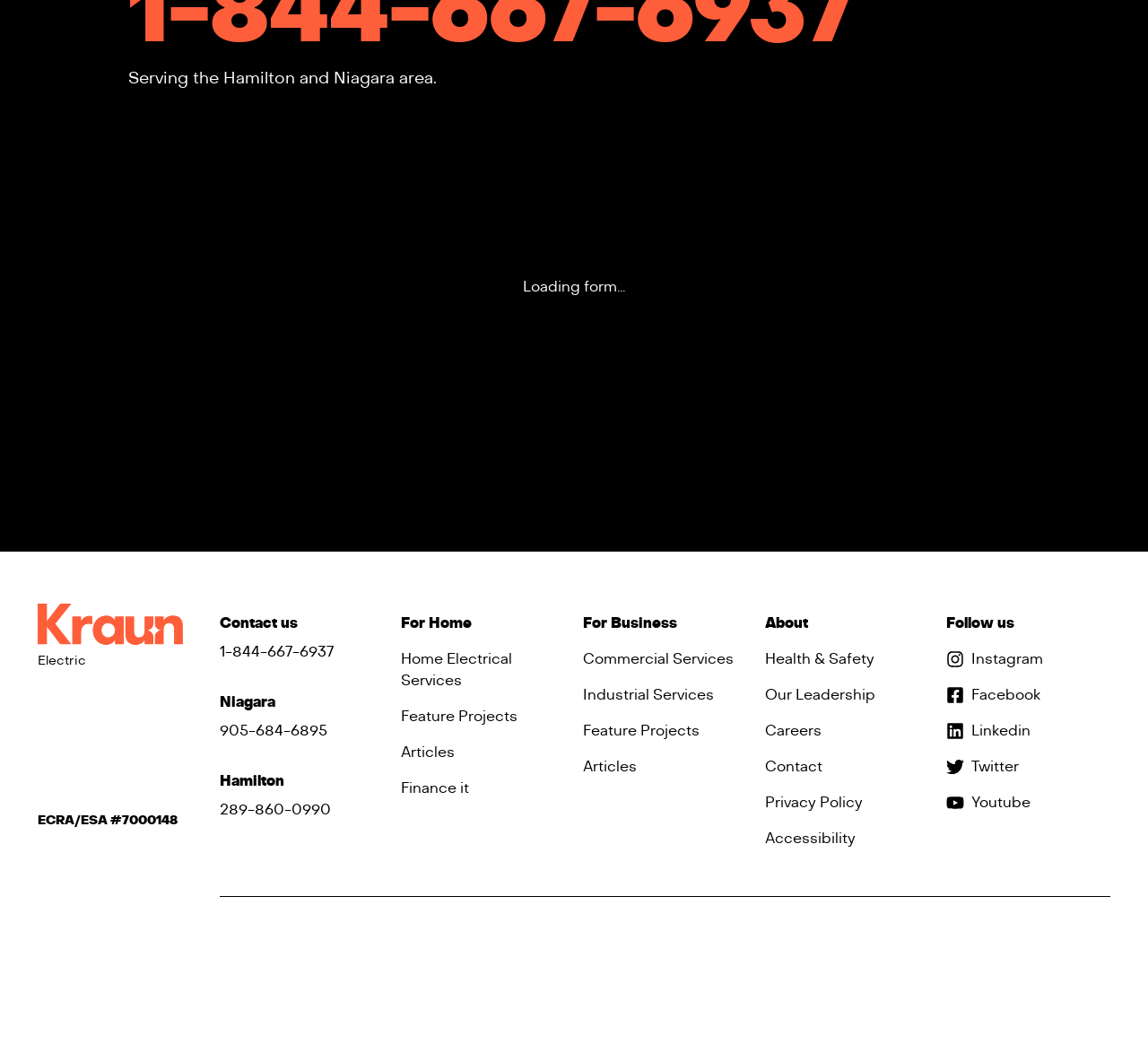Give a one-word or short-phrase answer to the following question: 
What is the area served by this company?

Hamilton and Niagara